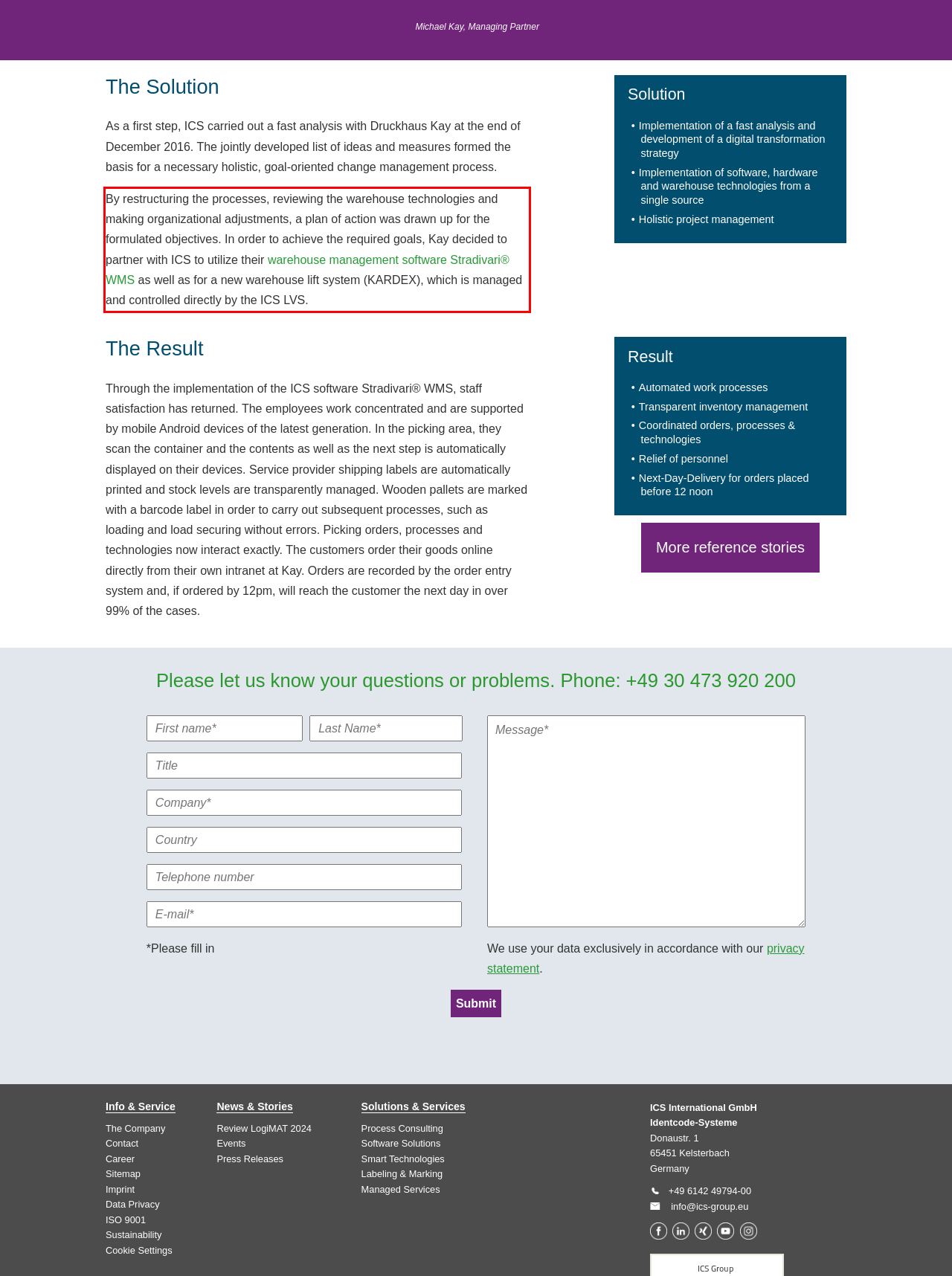Please extract the text content from the UI element enclosed by the red rectangle in the screenshot.

By restructuring the processes, reviewing the warehouse technologies and making organizational adjustments, a plan of action was drawn up for the formulated objectives. In order to achieve the required goals, Kay decided to partner with ICS to utilize their warehouse management software Stradivari® WMS as well as for a new warehouse lift system (KARDEX), which is managed and controlled directly by the ICS LVS.